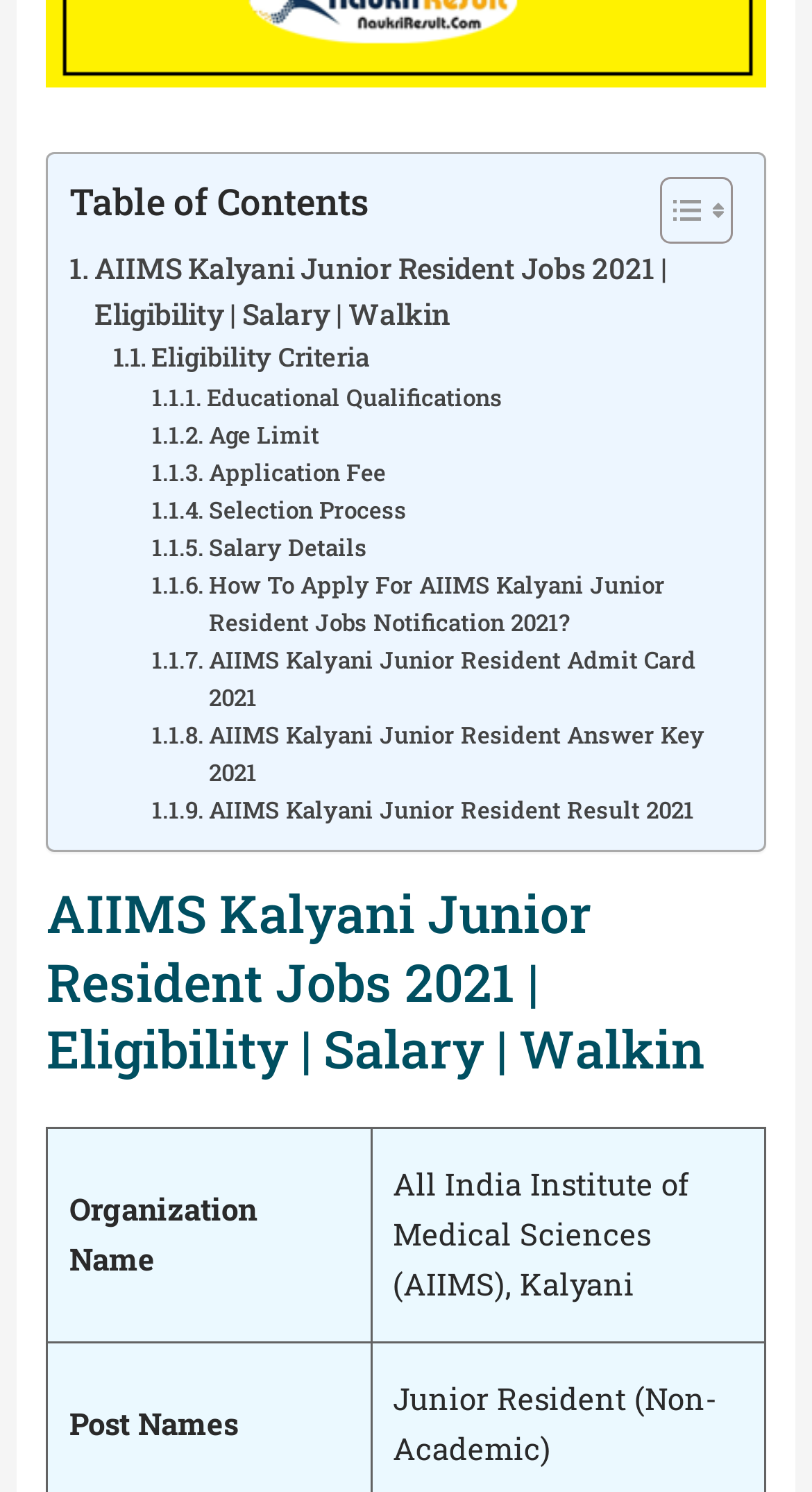Using the element description Educational Qualifications, predict the bounding box coordinates for the UI element. Provide the coordinates in (top-left x, top-left y, bottom-right x, bottom-right y) format with values ranging from 0 to 1.

[0.187, 0.254, 0.618, 0.279]